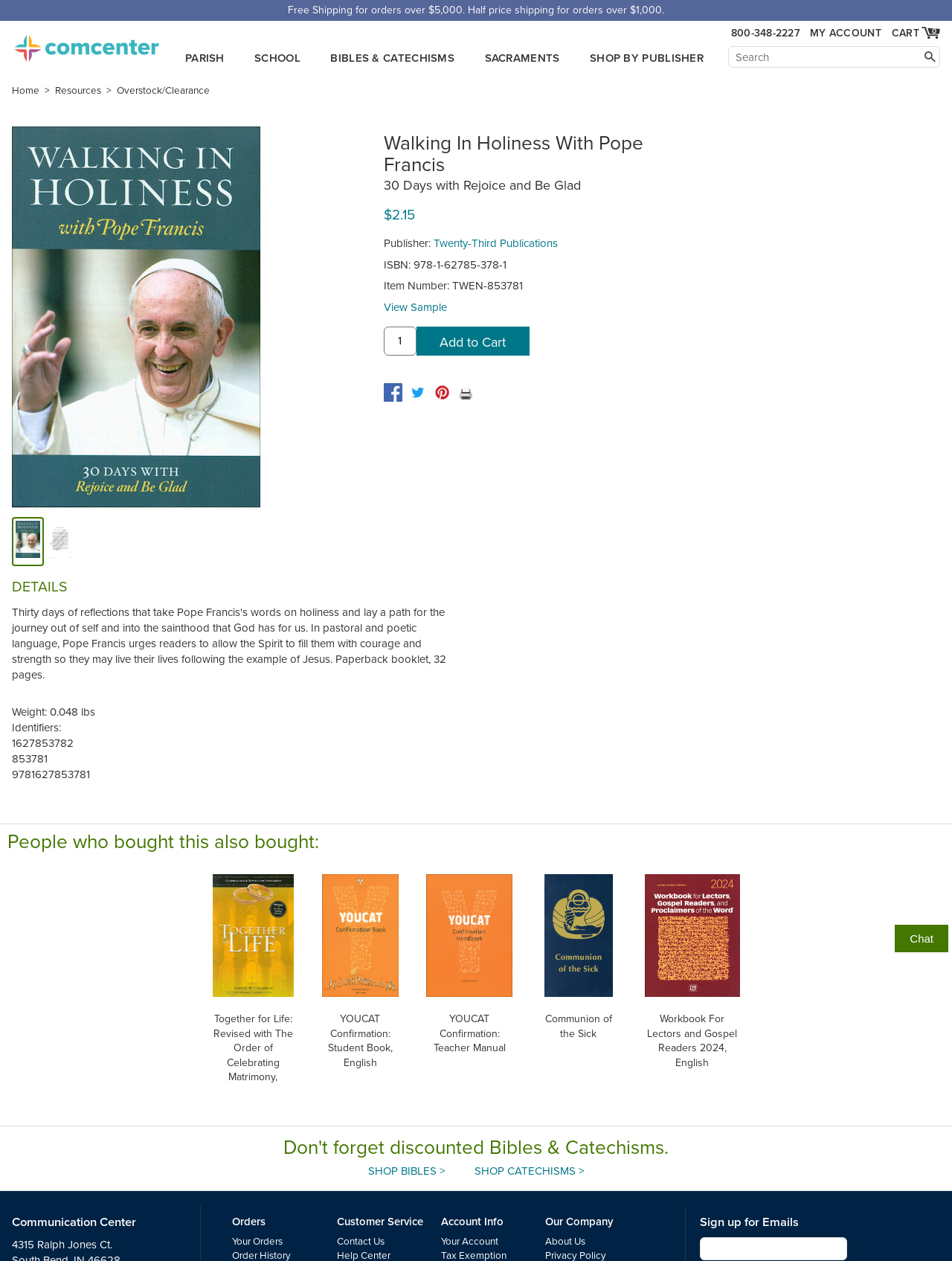Identify the bounding box coordinates of the clickable region to carry out the given instruction: "View sample of Walking In Holiness With Pope Francis".

[0.046, 0.41, 0.081, 0.449]